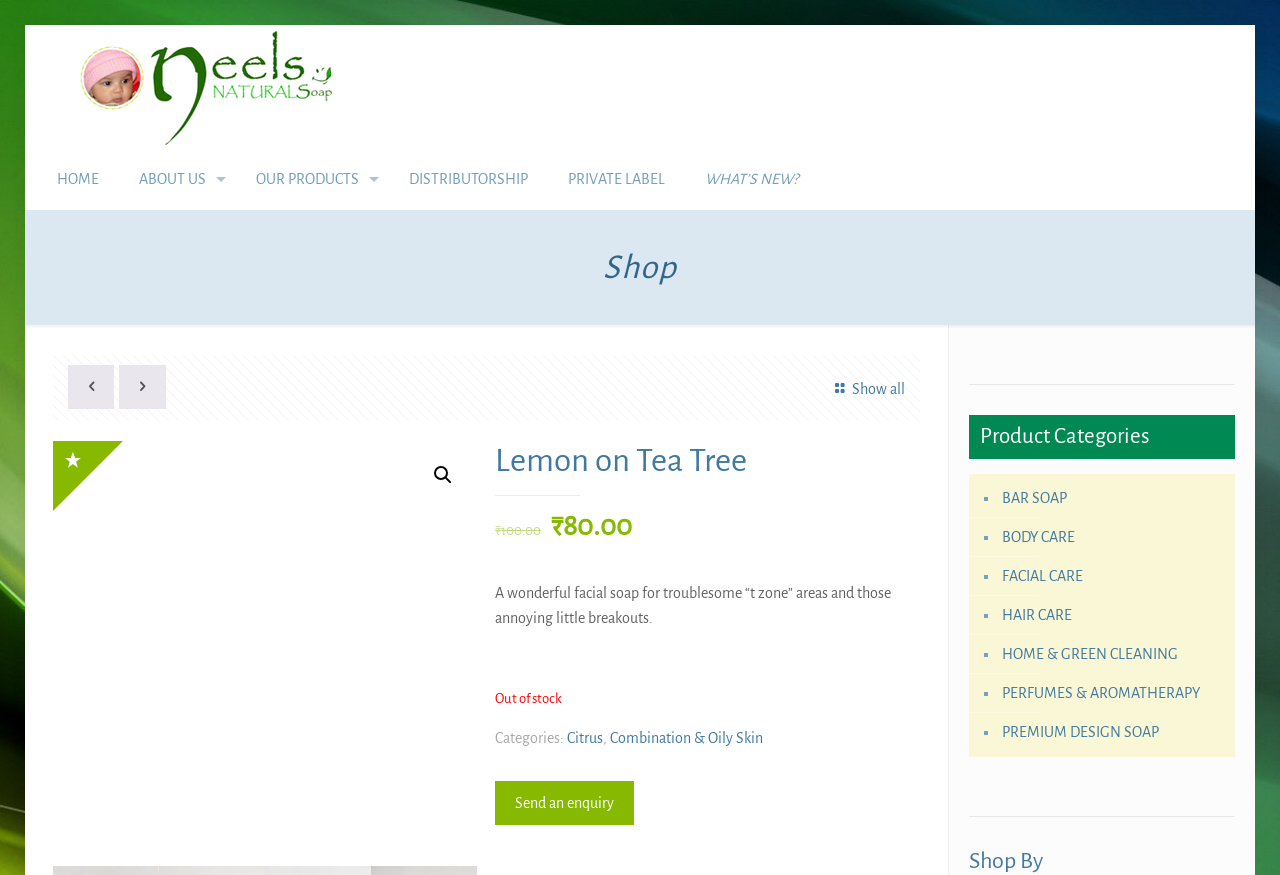Please predict the bounding box coordinates of the element's region where a click is necessary to complete the following instruction: "Click the BAR SOAP link". The coordinates should be represented by four float numbers between 0 and 1, i.e., [left, top, right, bottom].

[0.78, 0.547, 0.957, 0.592]